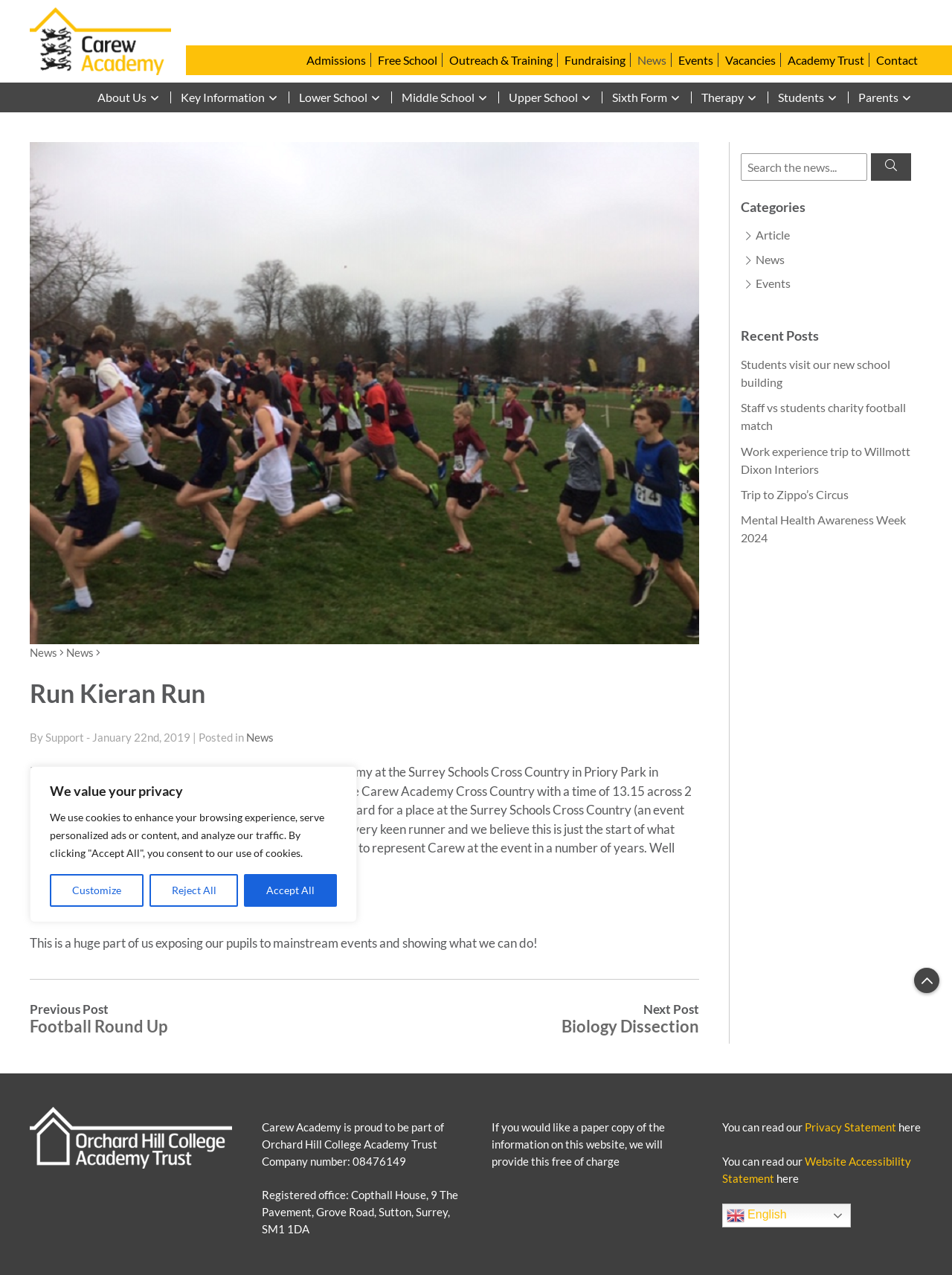Find the bounding box coordinates corresponding to the UI element with the description: "Sixth Form". The coordinates should be formatted as [left, top, right, bottom], with values as floats between 0 and 1.

[0.635, 0.072, 0.727, 0.081]